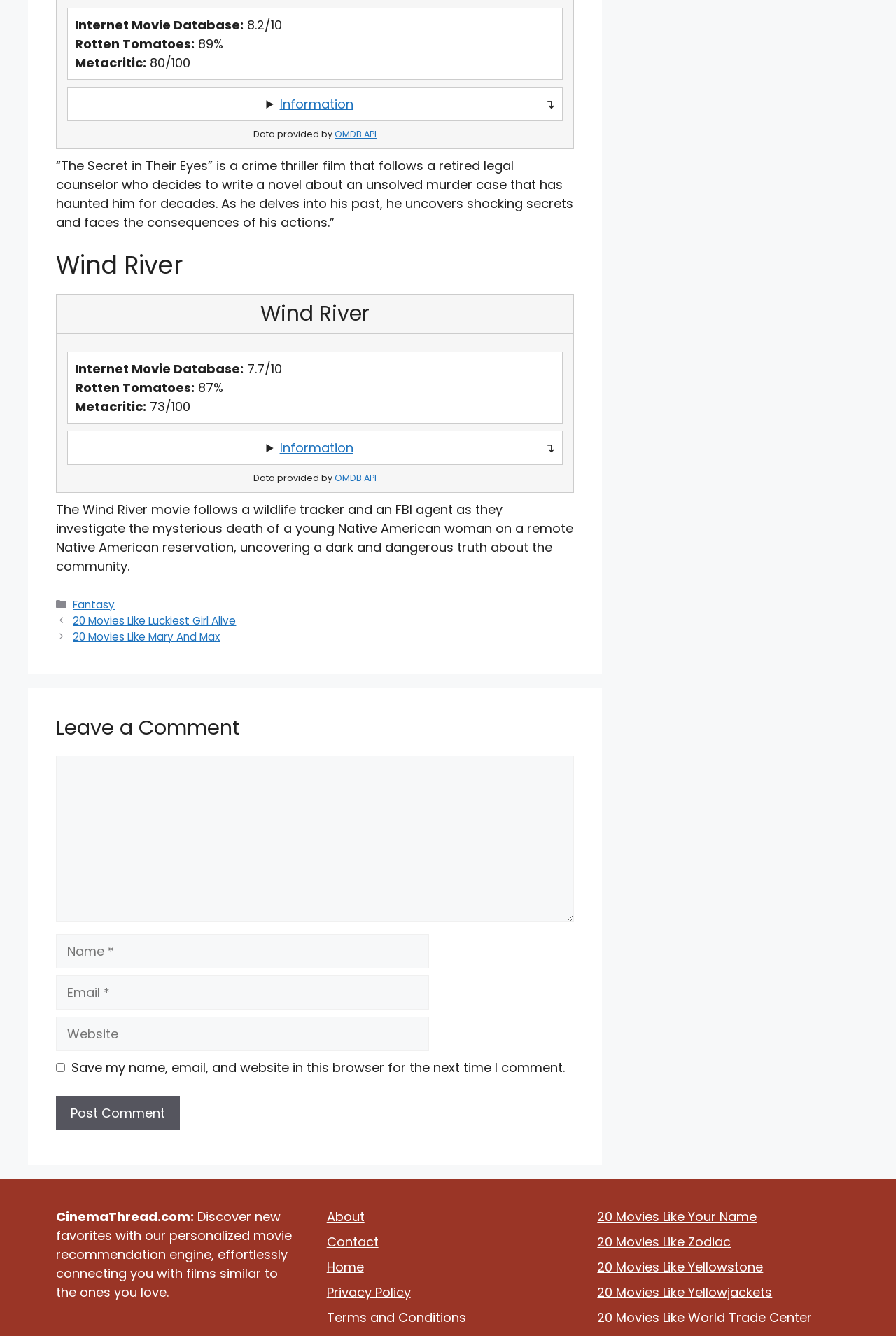Could you locate the bounding box coordinates for the section that should be clicked to accomplish this task: "Click the 'About' link".

[0.365, 0.904, 0.407, 0.917]